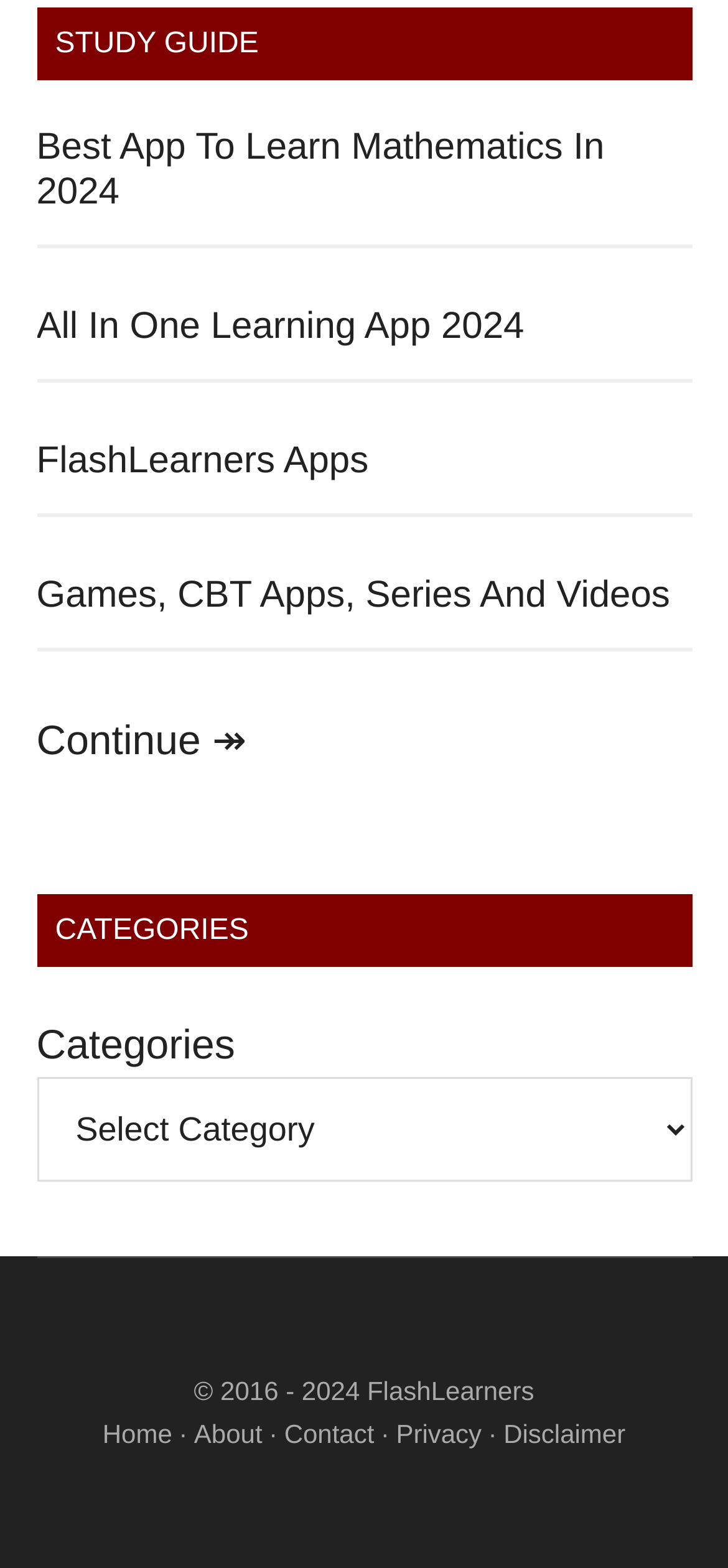Please find and report the bounding box coordinates of the element to click in order to perform the following action: "Check the latest news from Venture". The coordinates should be expressed as four float numbers between 0 and 1, in the format [left, top, right, bottom].

None